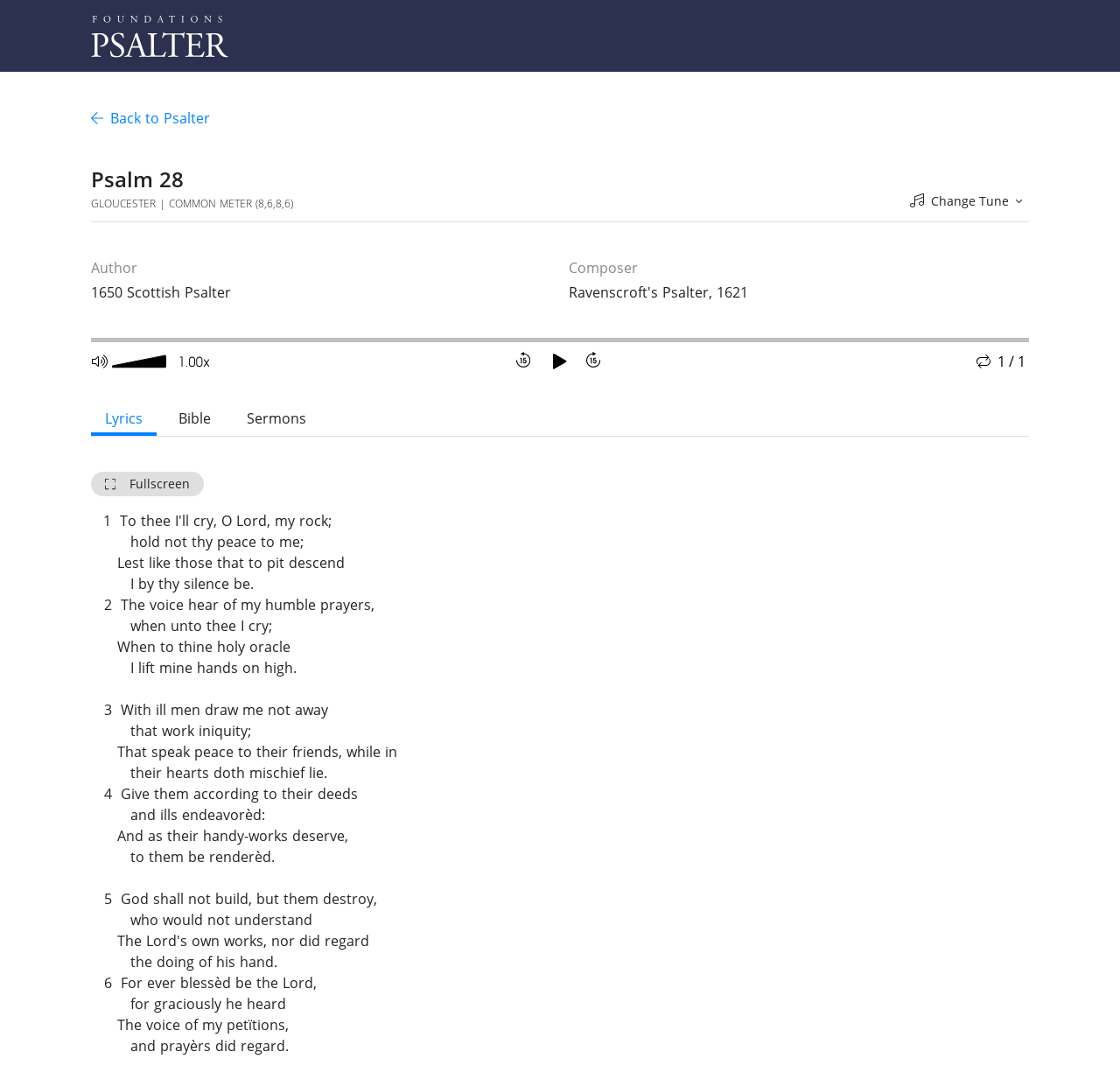What is the name of the psalm?
Please give a detailed and thorough answer to the question, covering all relevant points.

The name of the psalm is obtained from the StaticText element 'Psalm 28' with bounding box coordinates [0.081, 0.154, 0.164, 0.181].